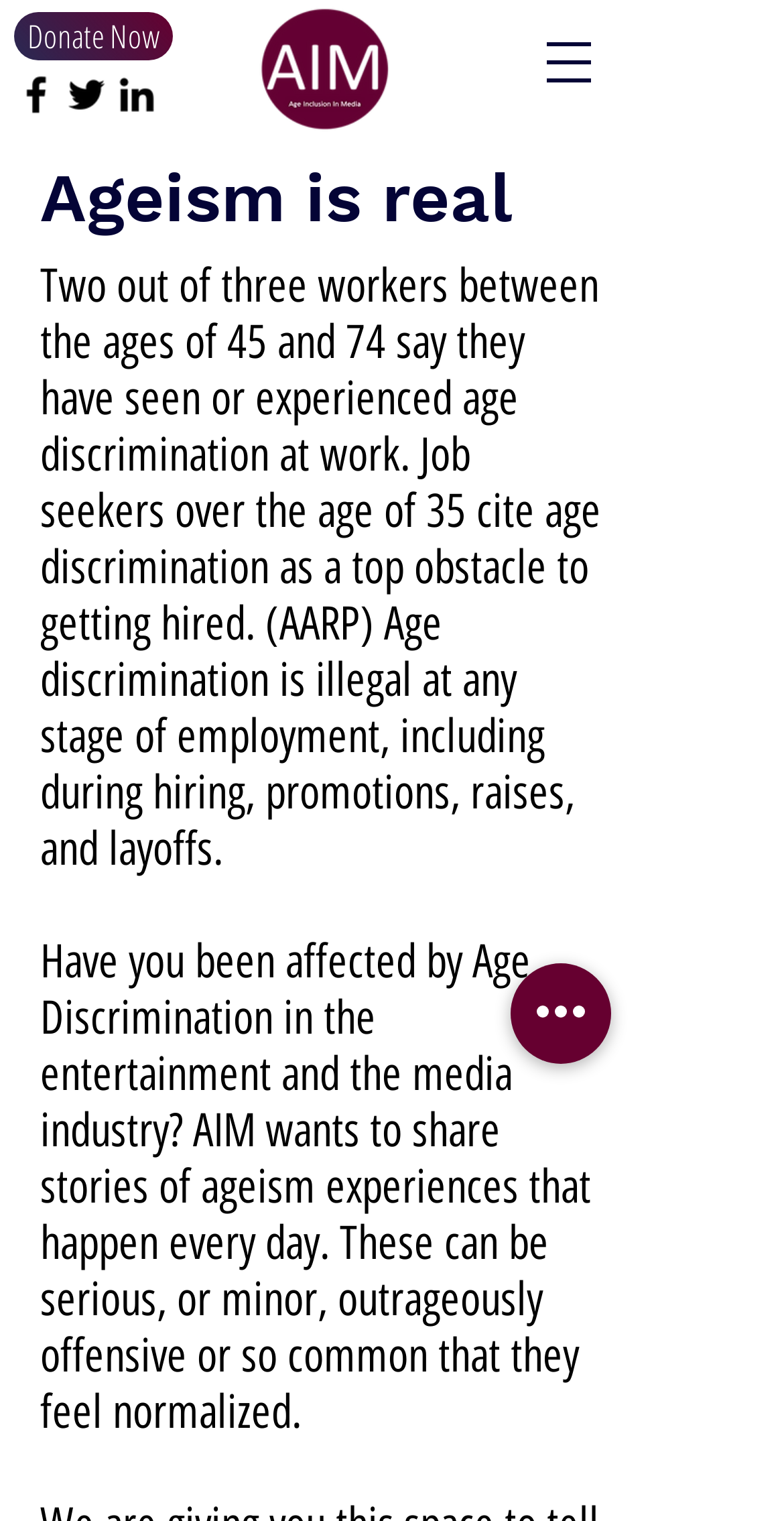Using the format (top-left x, top-left y, bottom-right x, bottom-right y), provide the bounding box coordinates for the described UI element. All values should be floating point numbers between 0 and 1: Donate Now

[0.018, 0.008, 0.221, 0.04]